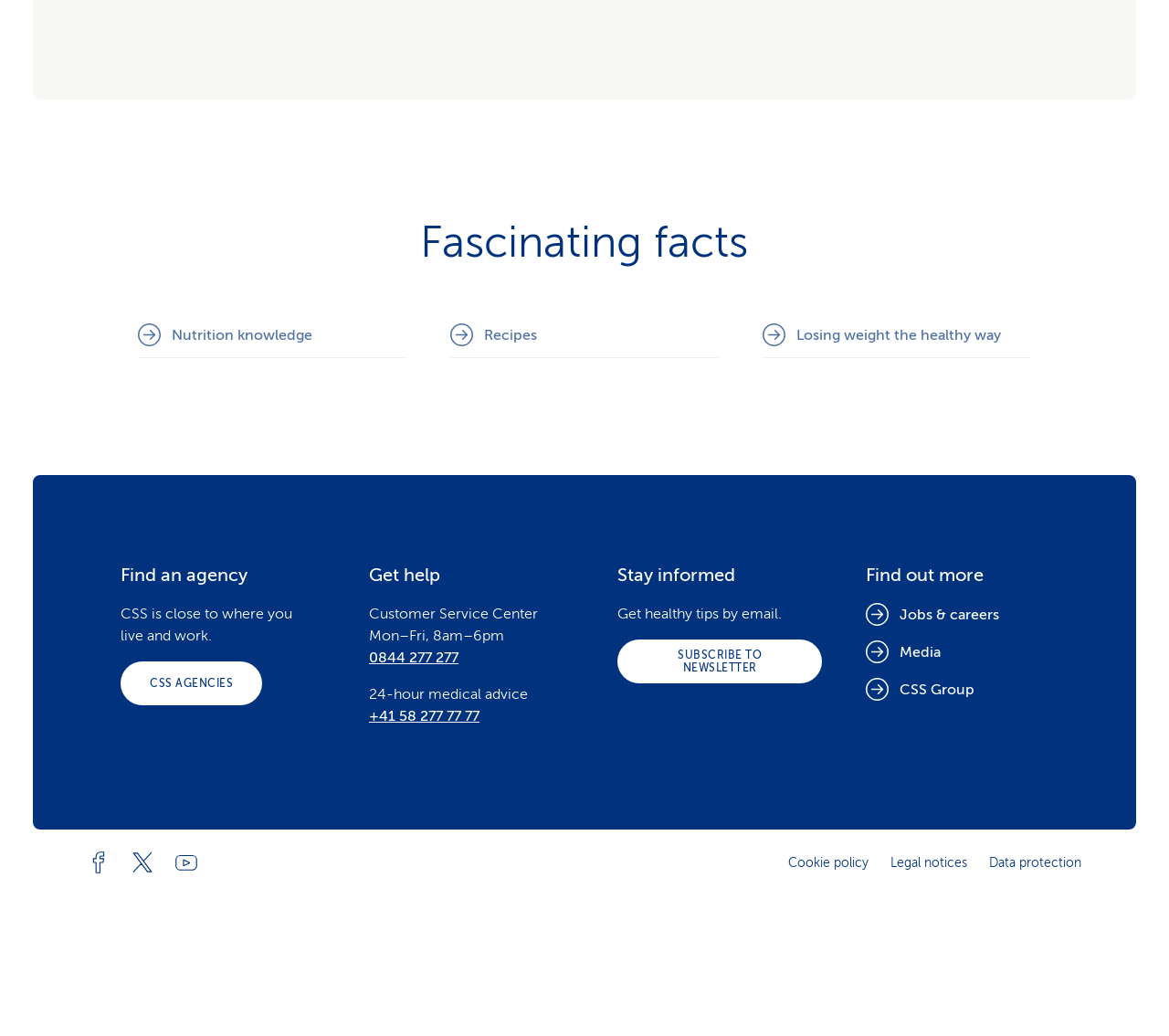Respond to the following query with just one word or a short phrase: 
What is the purpose of the 'Stay informed' section?

To subscribe to newsletter